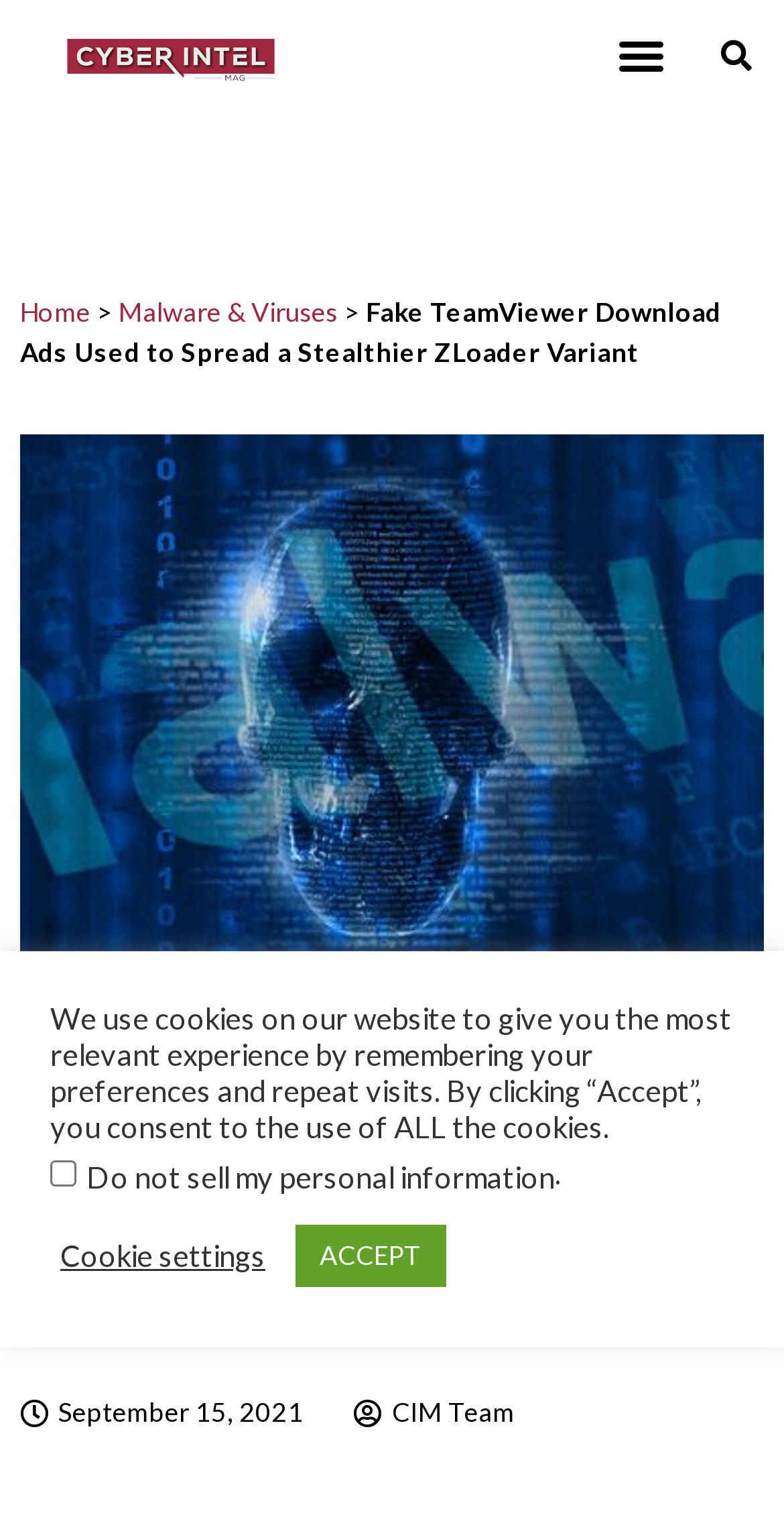Based on the element description "Malware & Viruses", predict the bounding box coordinates of the UI element.

[0.151, 0.195, 0.431, 0.216]